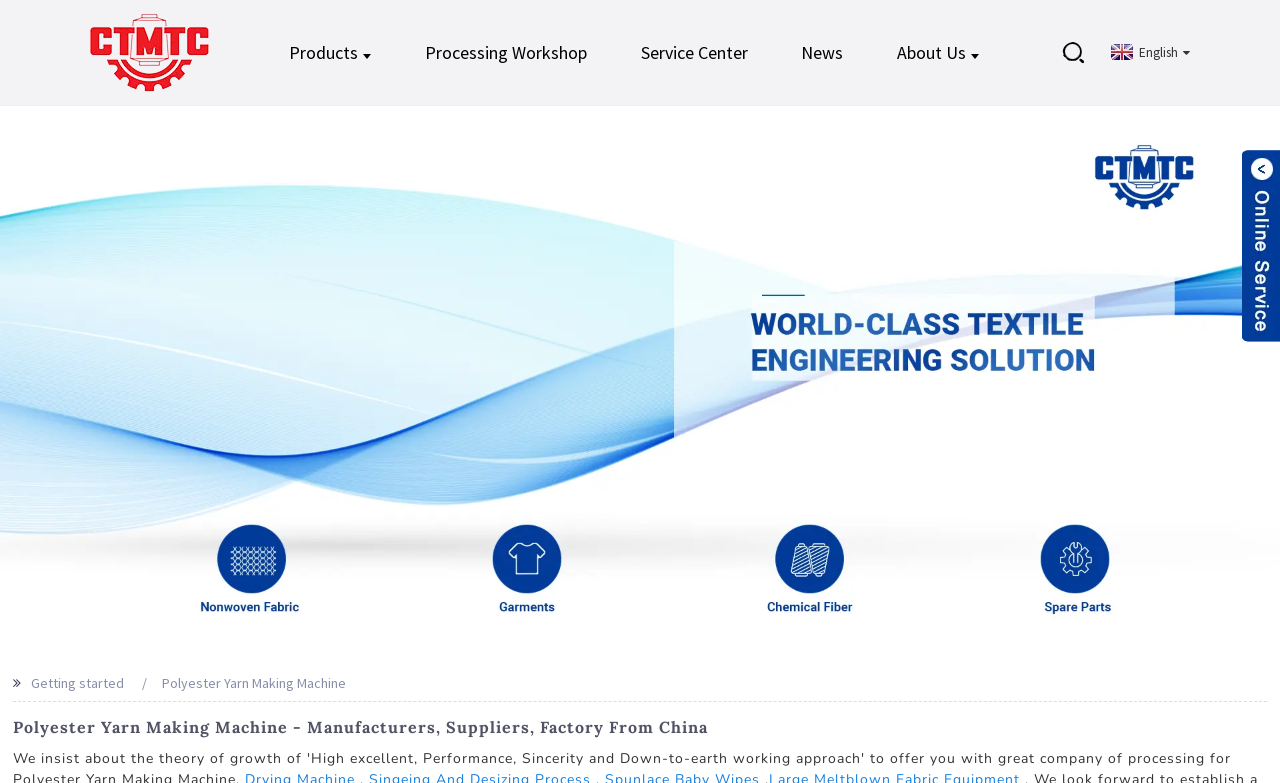Please specify the bounding box coordinates of the region to click in order to perform the following instruction: "Click the logo".

[0.07, 0.053, 0.163, 0.076]